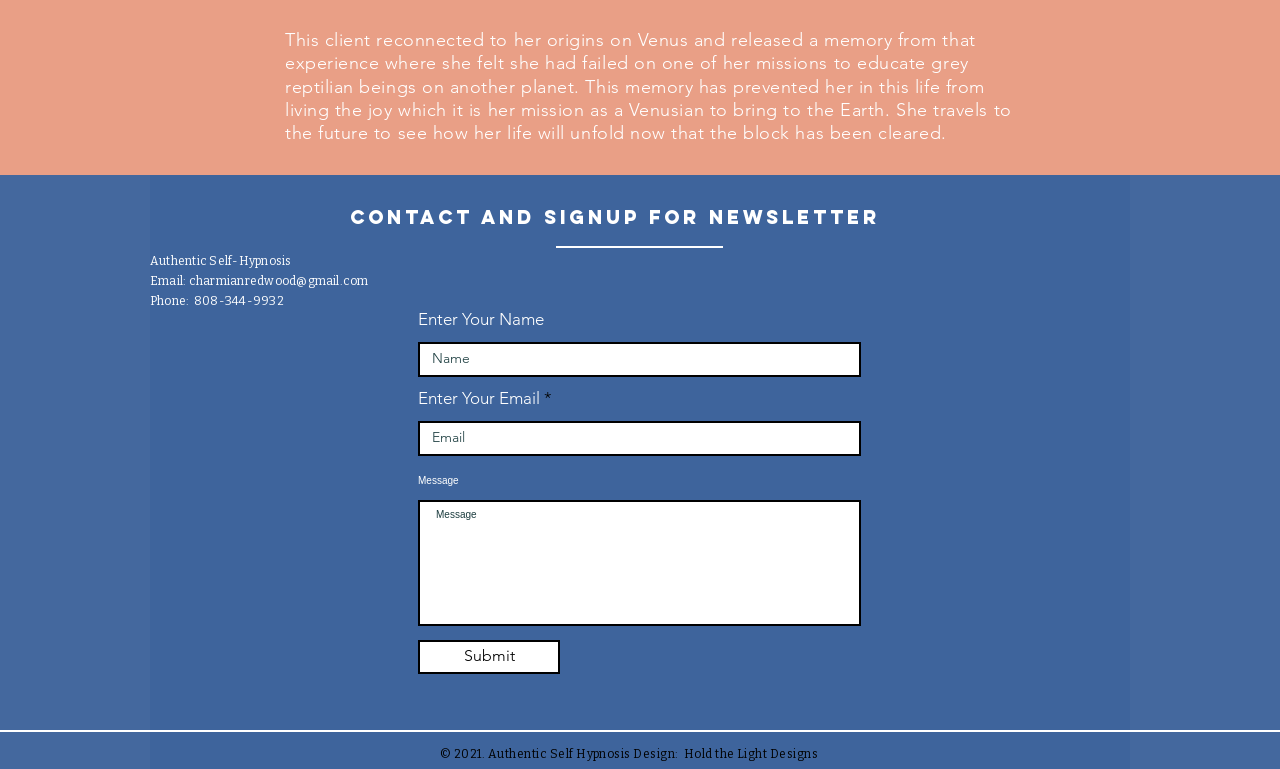Specify the bounding box coordinates of the element's region that should be clicked to achieve the following instruction: "Click the YouTube link". The bounding box coordinates consist of four float numbers between 0 and 1, in the format [left, top, right, bottom].

[0.117, 0.582, 0.134, 0.611]